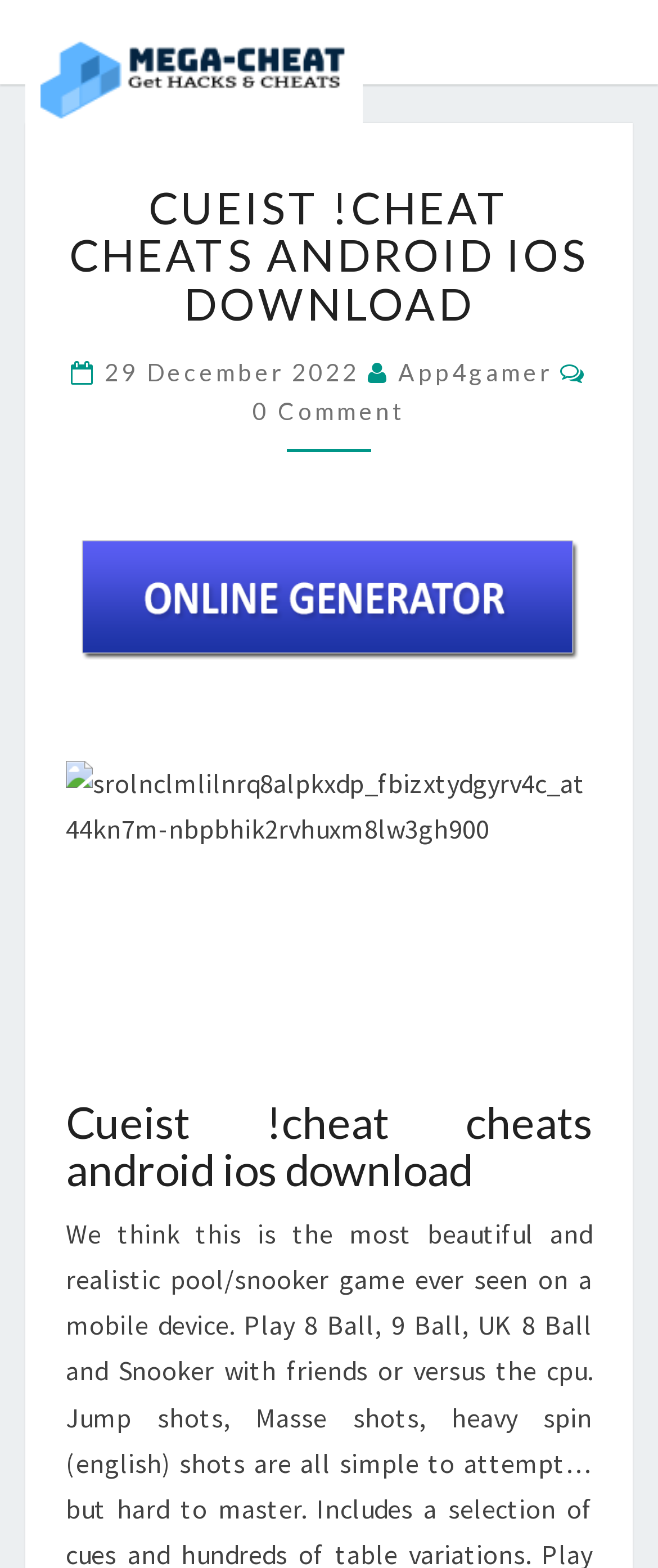Who is the author of the article?
Please answer the question with a single word or phrase, referencing the image.

App4gamer